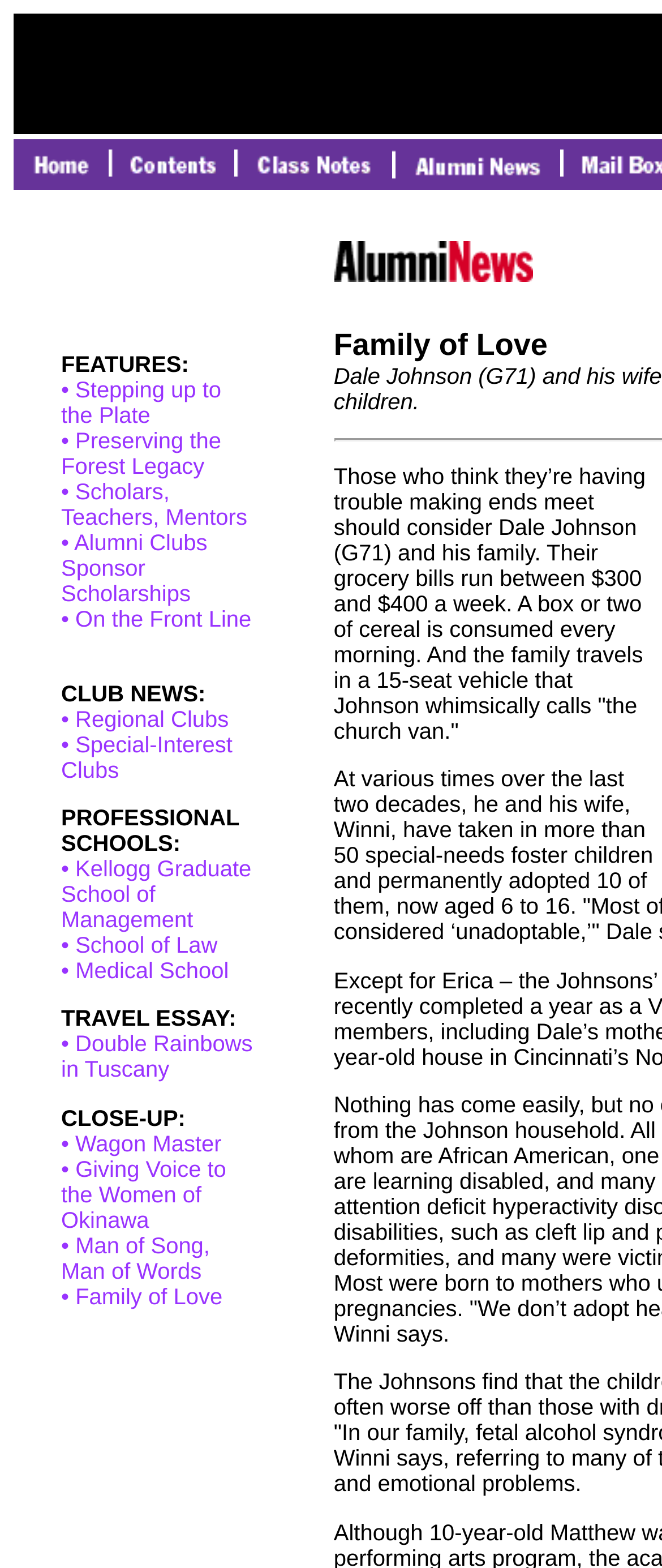From the element description: "Family of Love", extract the bounding box coordinates of the UI element. The coordinates should be expressed as four float numbers between 0 and 1, in the order [left, top, right, bottom].

[0.114, 0.819, 0.336, 0.835]